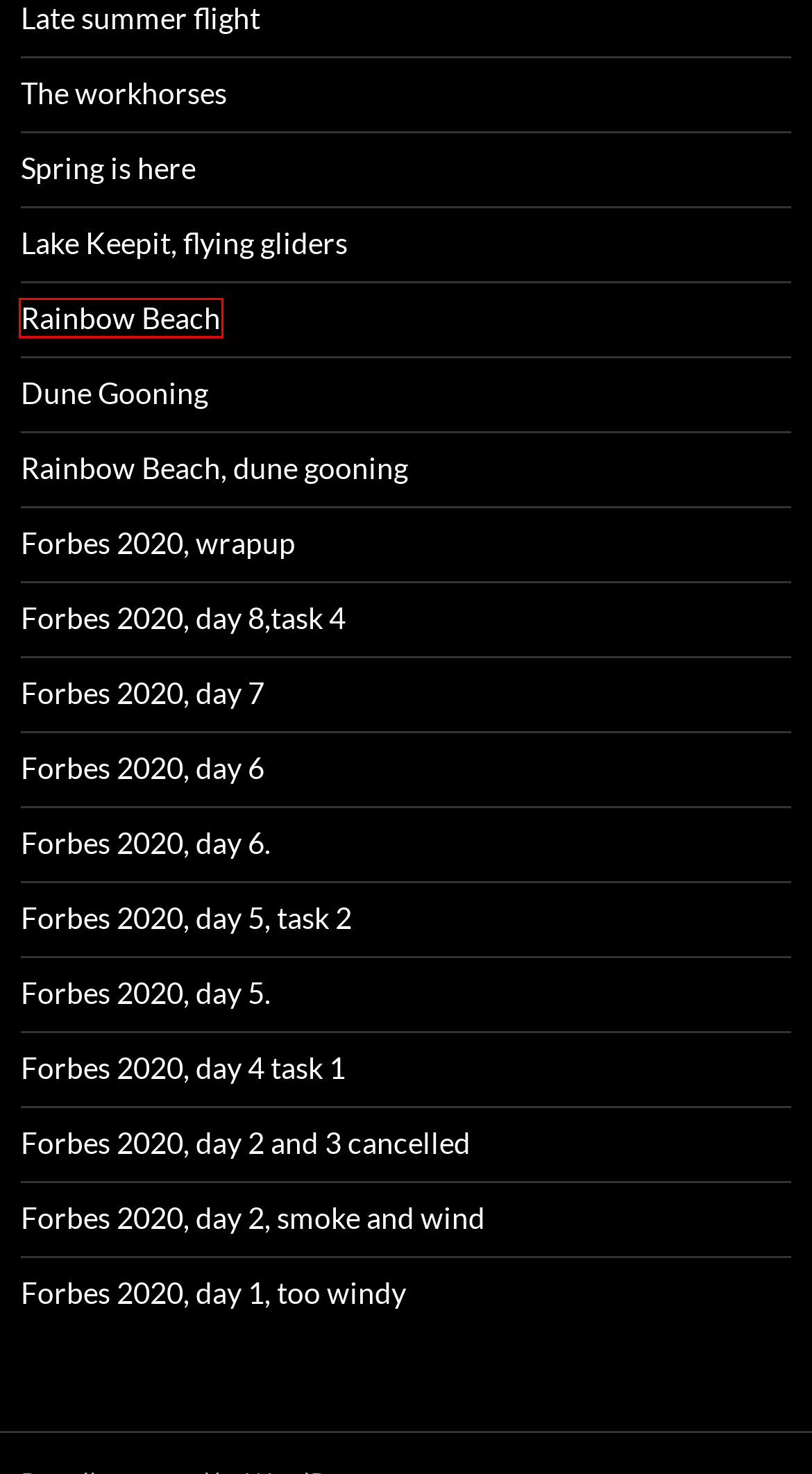With the provided screenshot showing a webpage and a red bounding box, determine which webpage description best fits the new page that appears after clicking the element inside the red box. Here are the options:
A. Rainbow Beach - Norwegian Hanggliding
B. Forbes 2020, day 4 task 1 - Norwegian Hanggliding
C. Forbes 2020, day 2, smoke and wind - Norwegian Hanggliding
D. Forbes 2020, wrapup - Norwegian Hanggliding
E. Forbes 2020, day 7 - Norwegian Hanggliding
F. Late summer flight - Norwegian Hanggliding
G. Spring is here - Norwegian Hanggliding
H. Forbes 2020, day 5, task 2 - Norwegian Hanggliding

A